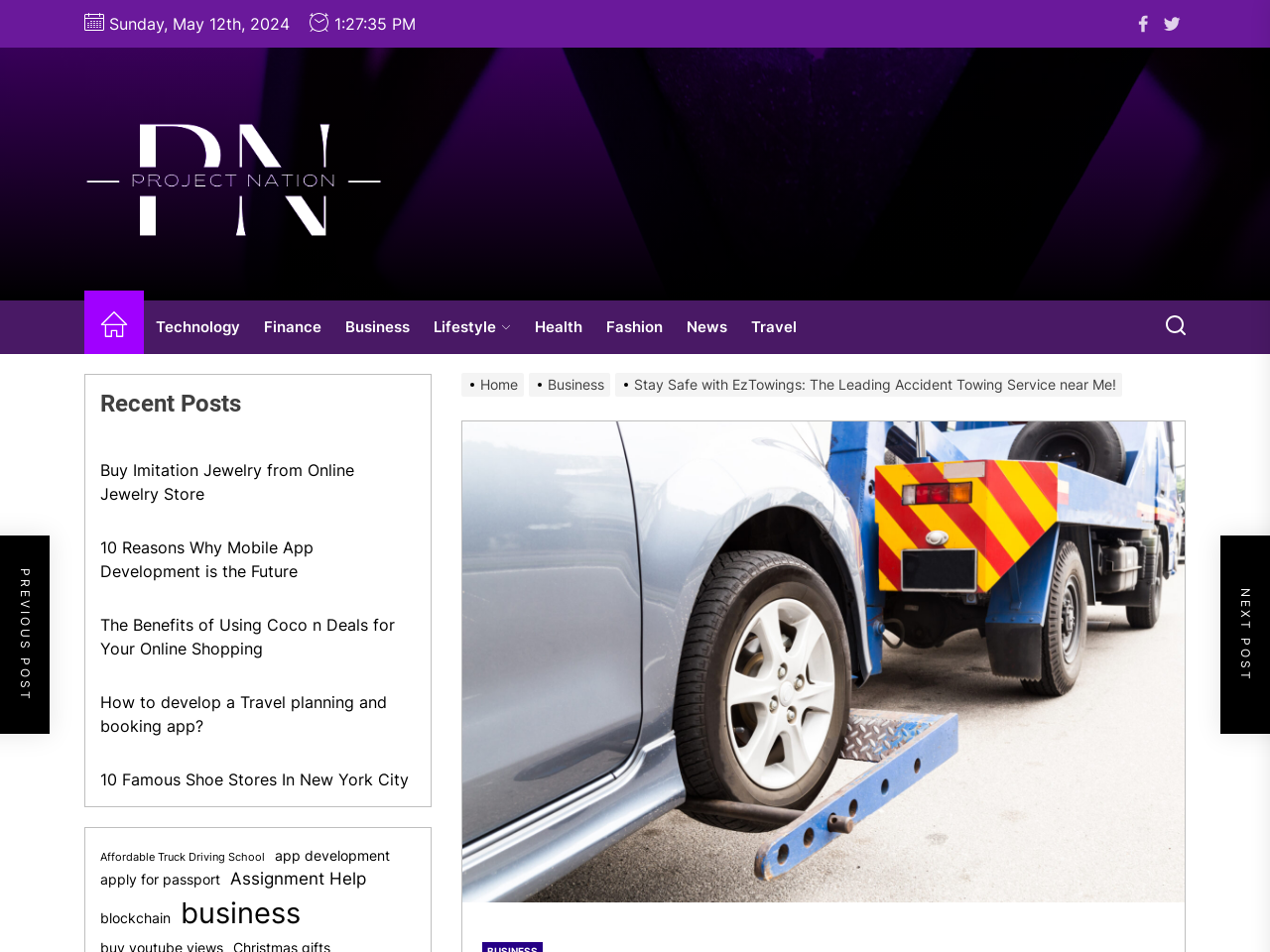Given the description: "Assignment Help", determine the bounding box coordinates of the UI element. The coordinates should be formatted as four float numbers between 0 and 1, [left, top, right, bottom].

[0.181, 0.91, 0.288, 0.936]